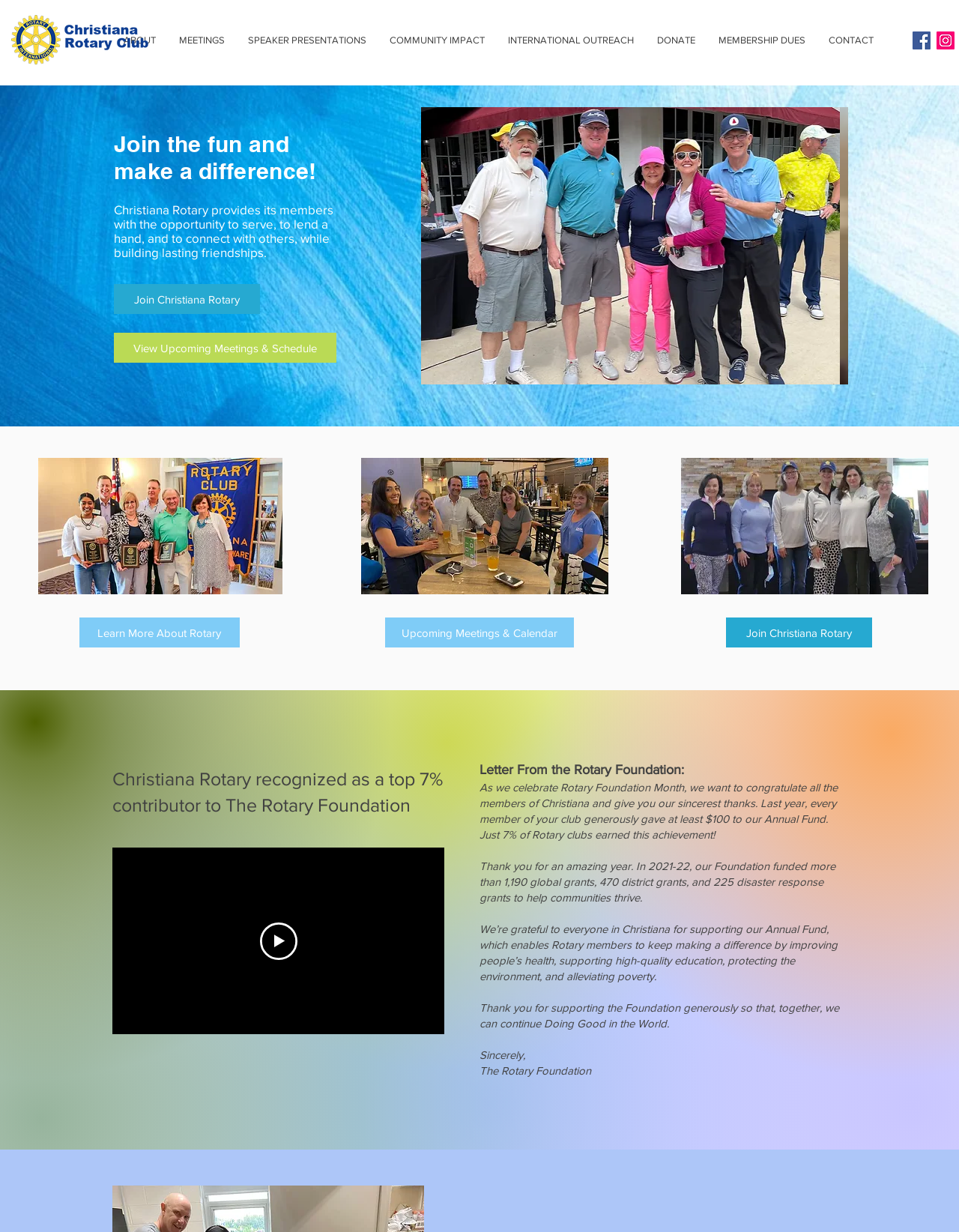Determine the bounding box coordinates of the clickable element to complete this instruction: "Learn more about Rotary". Provide the coordinates in the format of four float numbers between 0 and 1, [left, top, right, bottom].

[0.083, 0.501, 0.25, 0.526]